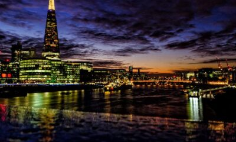Please answer the following question using a single word or phrase: 
What is the state of the city's lights in the image?

Twinkling